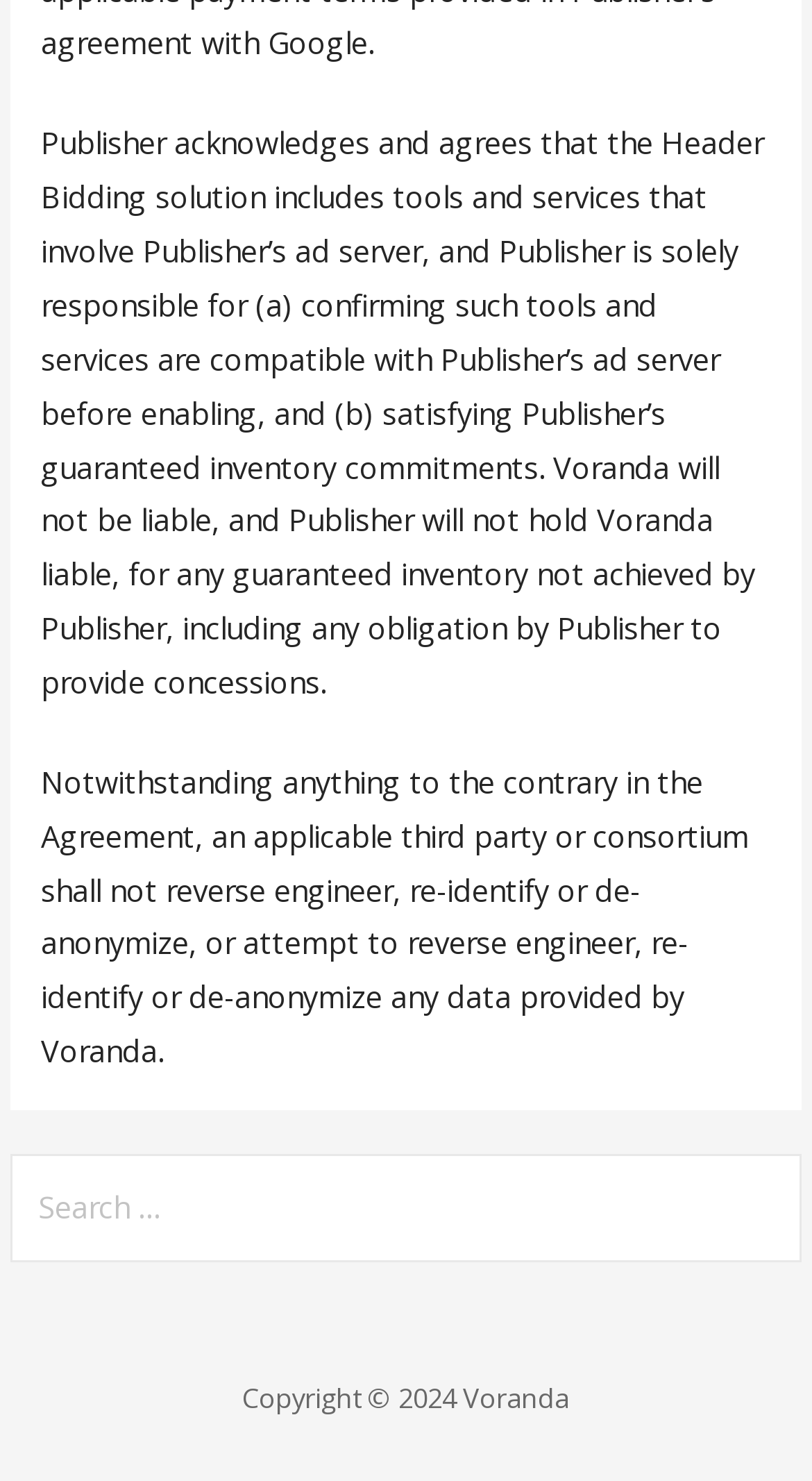Provide your answer in a single word or phrase: 
What is the responsibility of the publisher regarding ad server compatibility?

Confirming compatibility